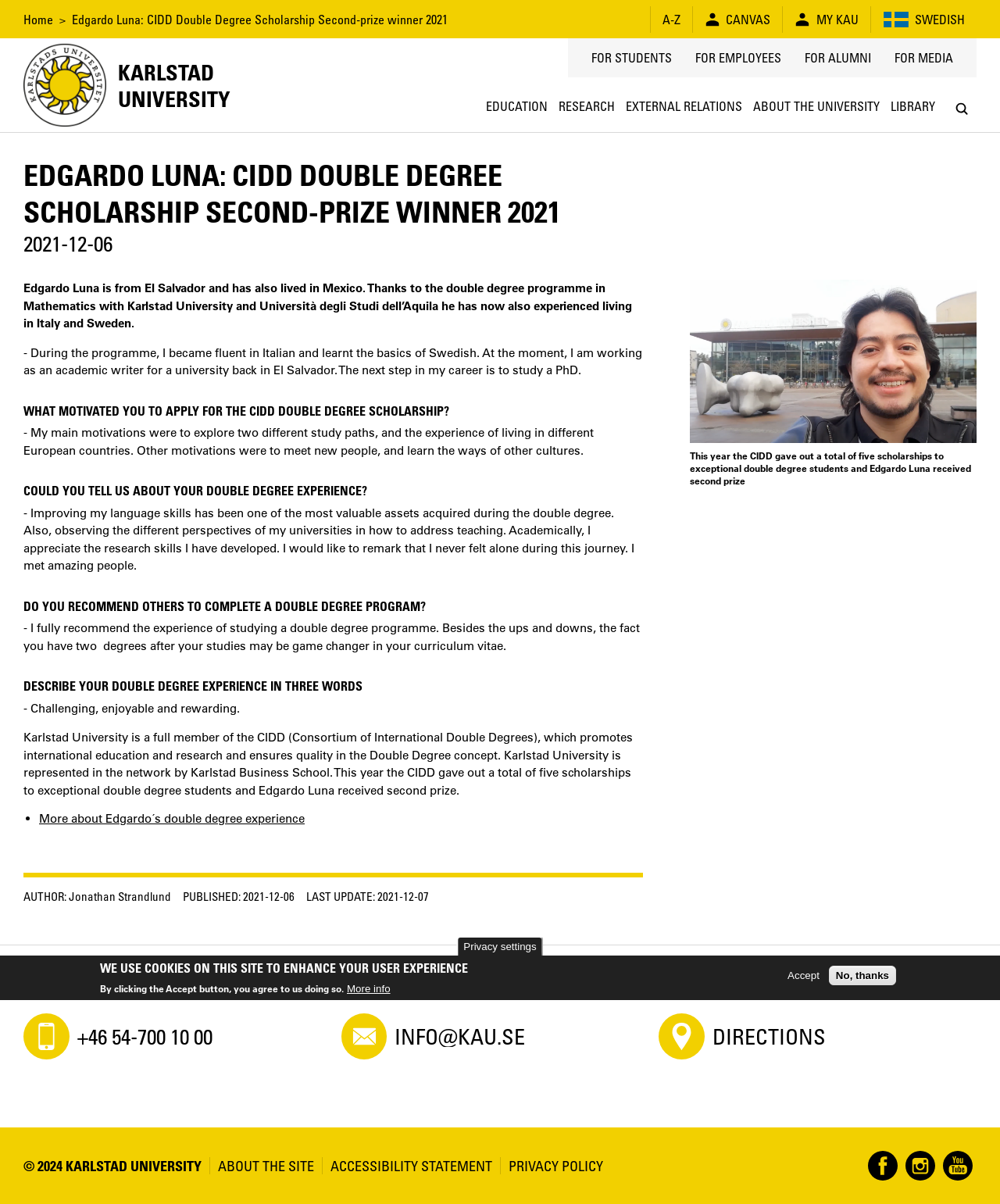Locate the bounding box coordinates of the element that should be clicked to fulfill the instruction: "Go to the 'Home' page".

[0.023, 0.009, 0.053, 0.022]